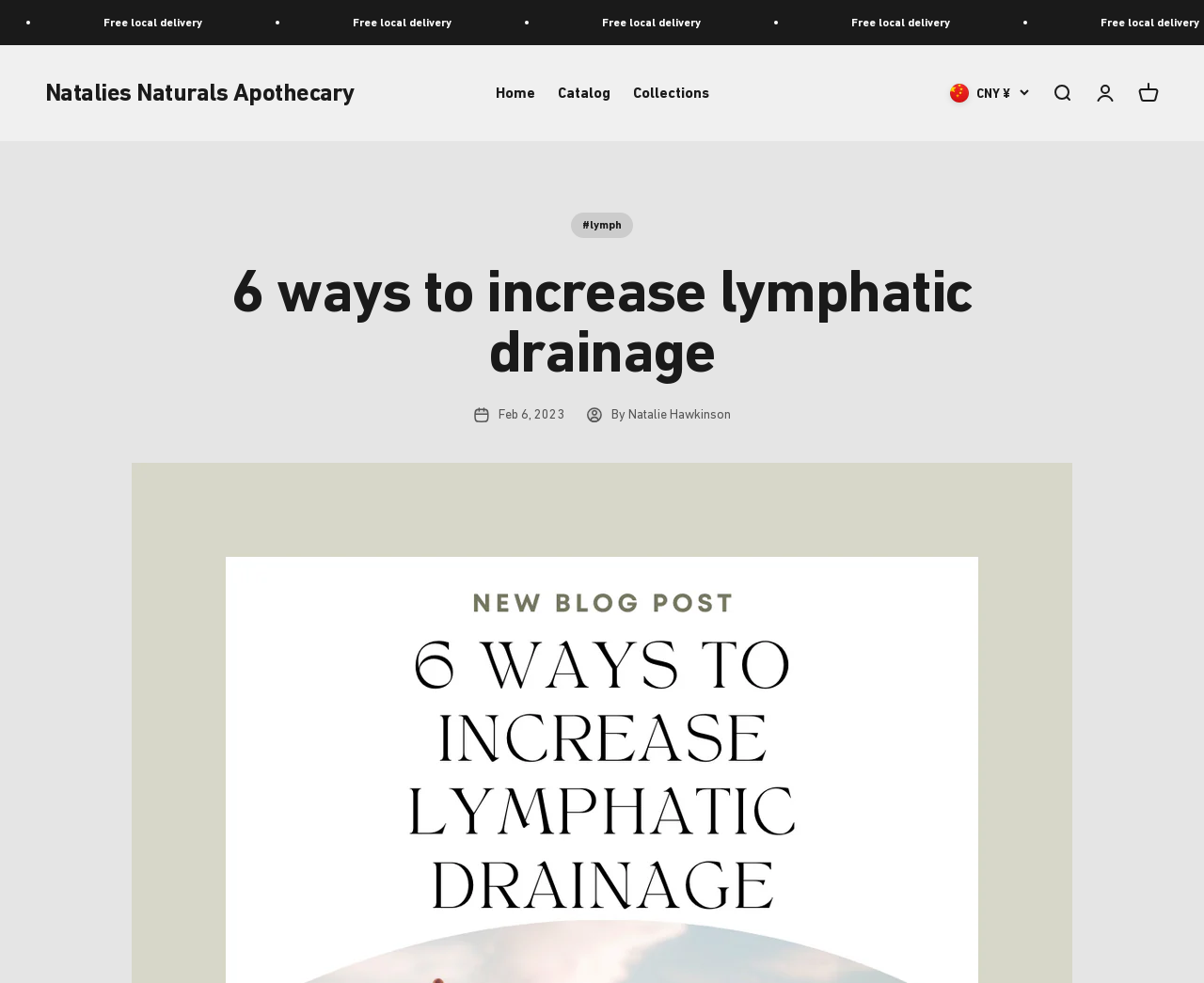Identify the bounding box coordinates of the region I need to click to complete this instruction: "view account page".

[0.909, 0.084, 0.927, 0.106]